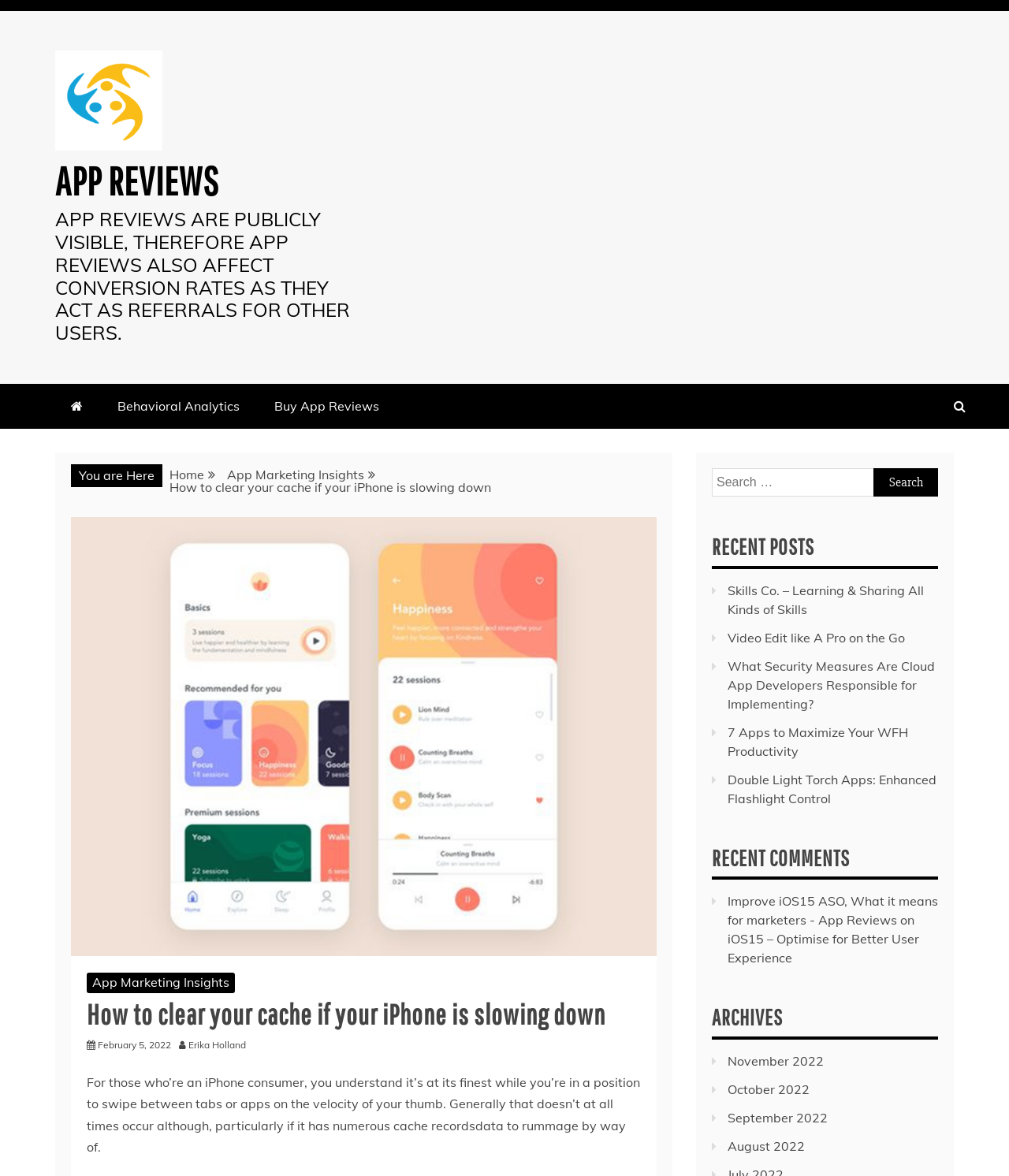What is the category of the recent posts section?
Examine the screenshot and reply with a single word or phrase.

App Marketing Insights